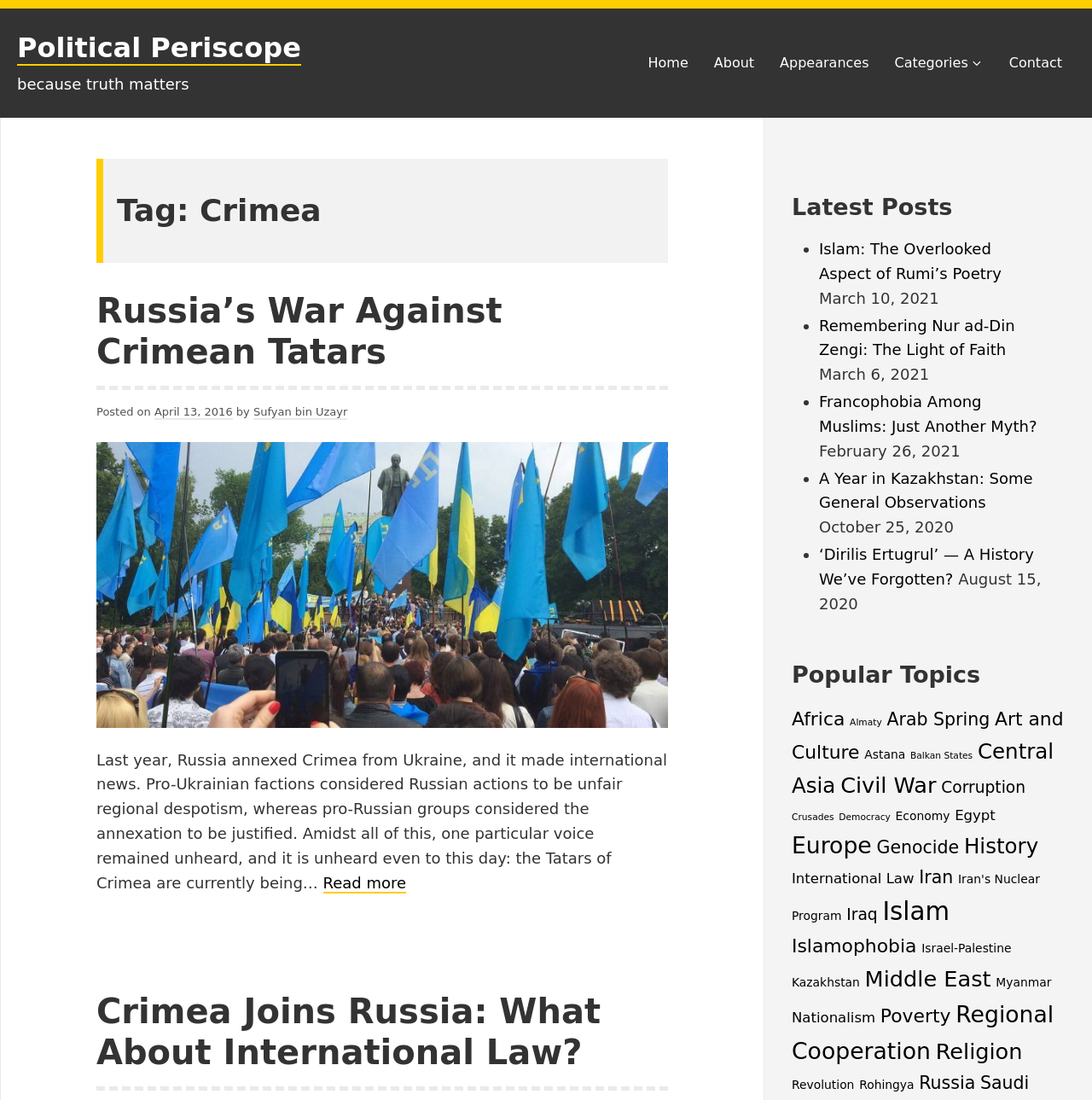Analyze the image and answer the question with as much detail as possible: 
What is the name of the website?

The name of the website can be found at the top of the webpage, where it says 'Crimea Archives - Political Periscope'. The 'Political Periscope' part is a link, indicating that it is the name of the website.